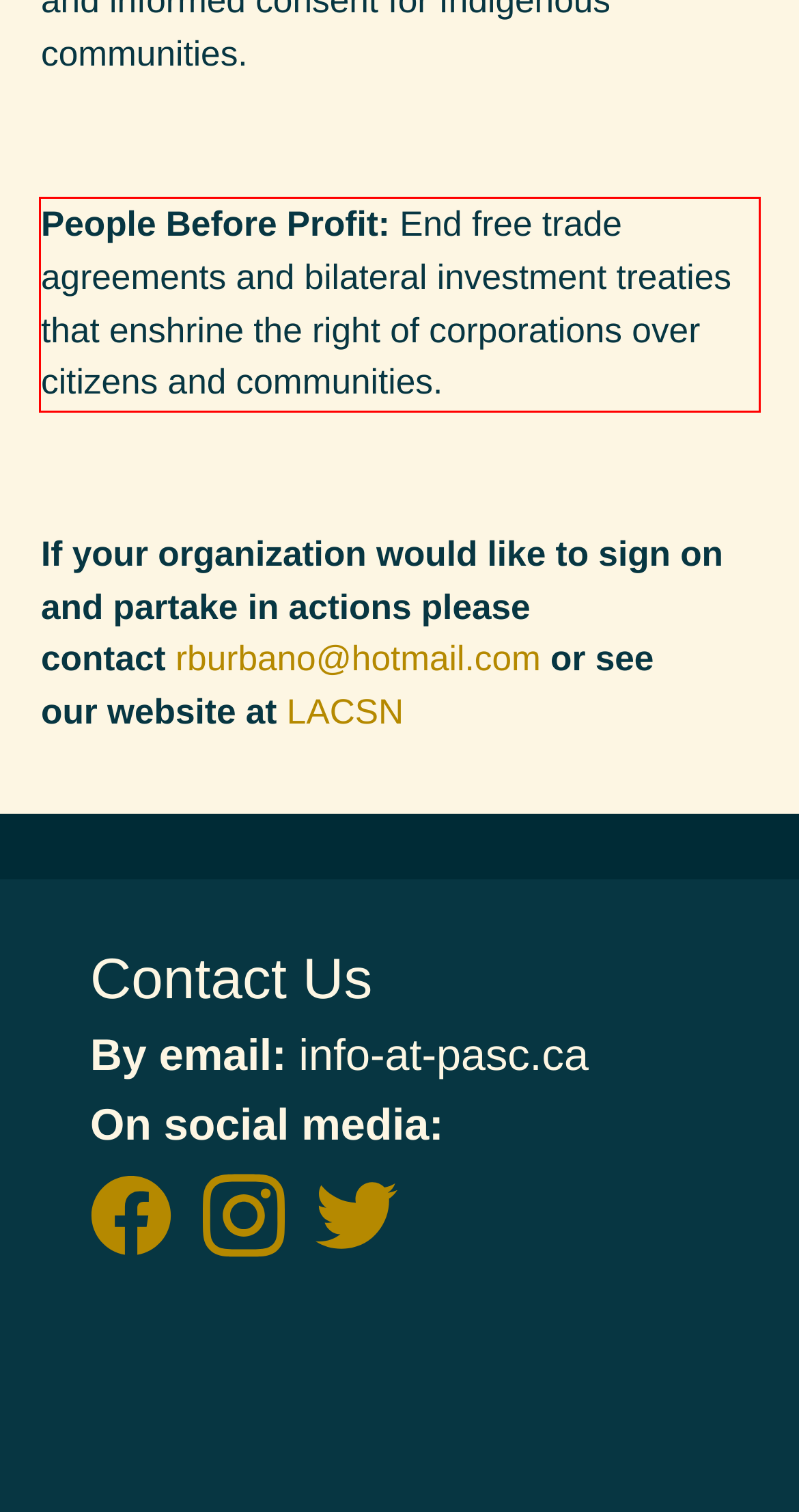Please perform OCR on the text within the red rectangle in the webpage screenshot and return the text content.

People Before Profit: End free trade agreements and bilateral investment treaties that enshrine the right of corporations over citizens and communities.